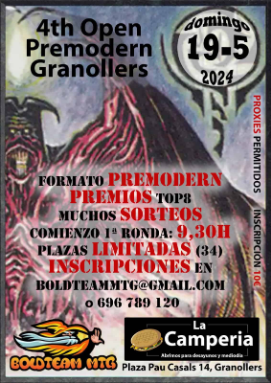Provide a single word or phrase answer to the question: 
What is the venue's address?

Plaza Pau Casals 14, Granollers